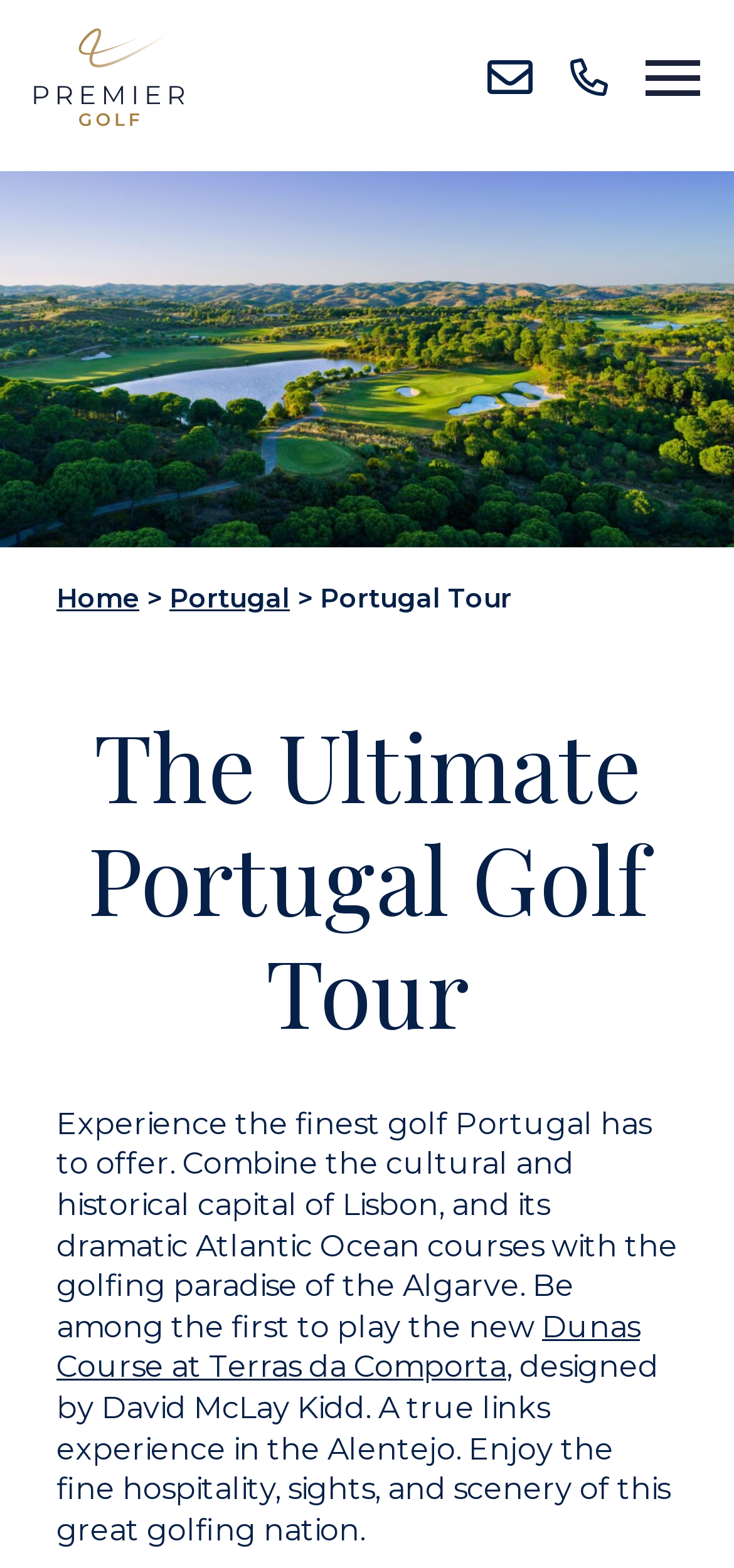Please extract the primary headline from the webpage.

The Ultimate Portugal Golf Tour